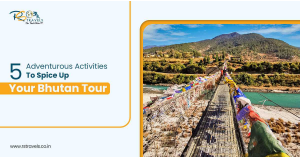What is the purpose of the prayer flags?
Using the information from the image, give a concise answer in one word or a short phrase.

Religious or cultural